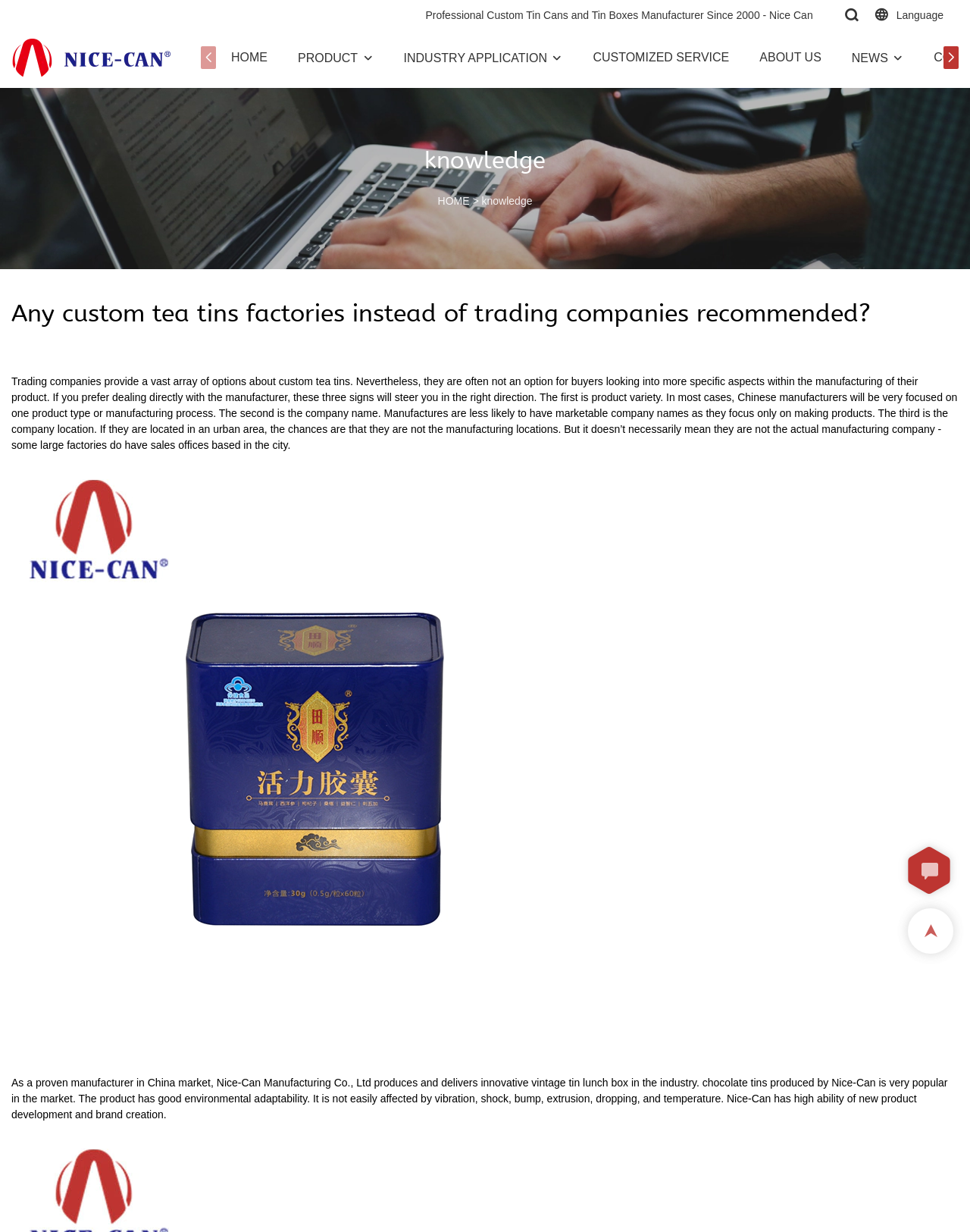What is the product variety mentioned in the article?
Please describe in detail the information shown in the image to answer the question.

I found the product variety by reading the text on the webpage, specifically the paragraph that starts with 'Trading companies provide a vast array of options about custom tea tins...'. The product variety mentioned is 'custom tea tins'.